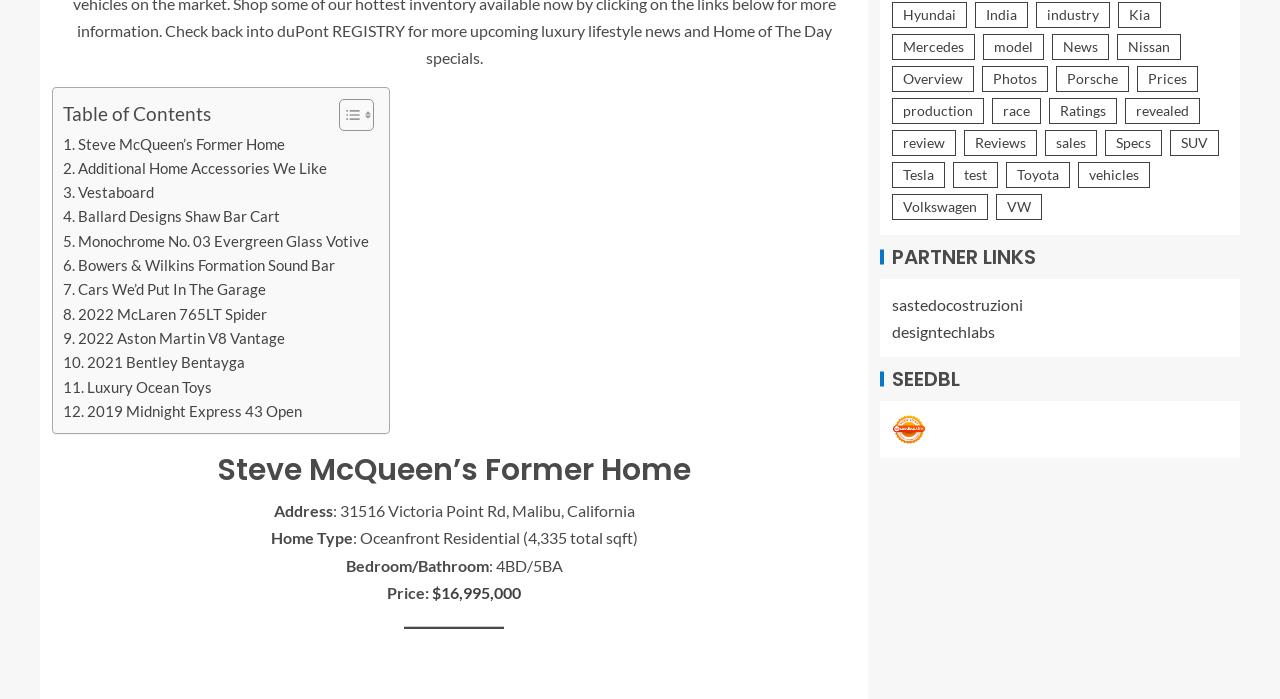What is the address of Steve McQueen’s Former Home?
Based on the image, give a concise answer in the form of a single word or short phrase.

31516 Victoria Point Rd, Malibu, California